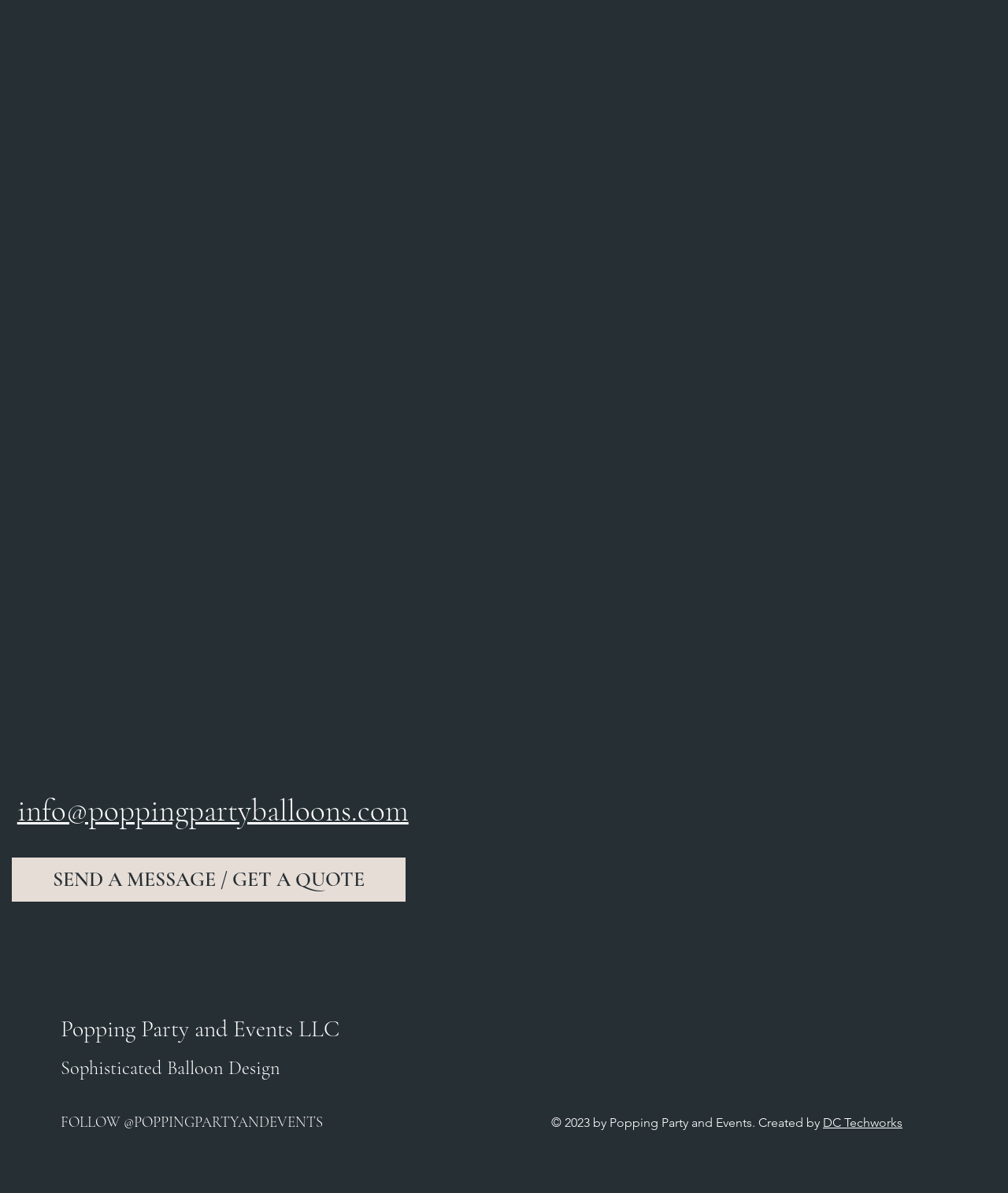Could you specify the bounding box coordinates for the clickable section to complete the following instruction: "Explore special events"?

[0.655, 0.099, 0.845, 0.124]